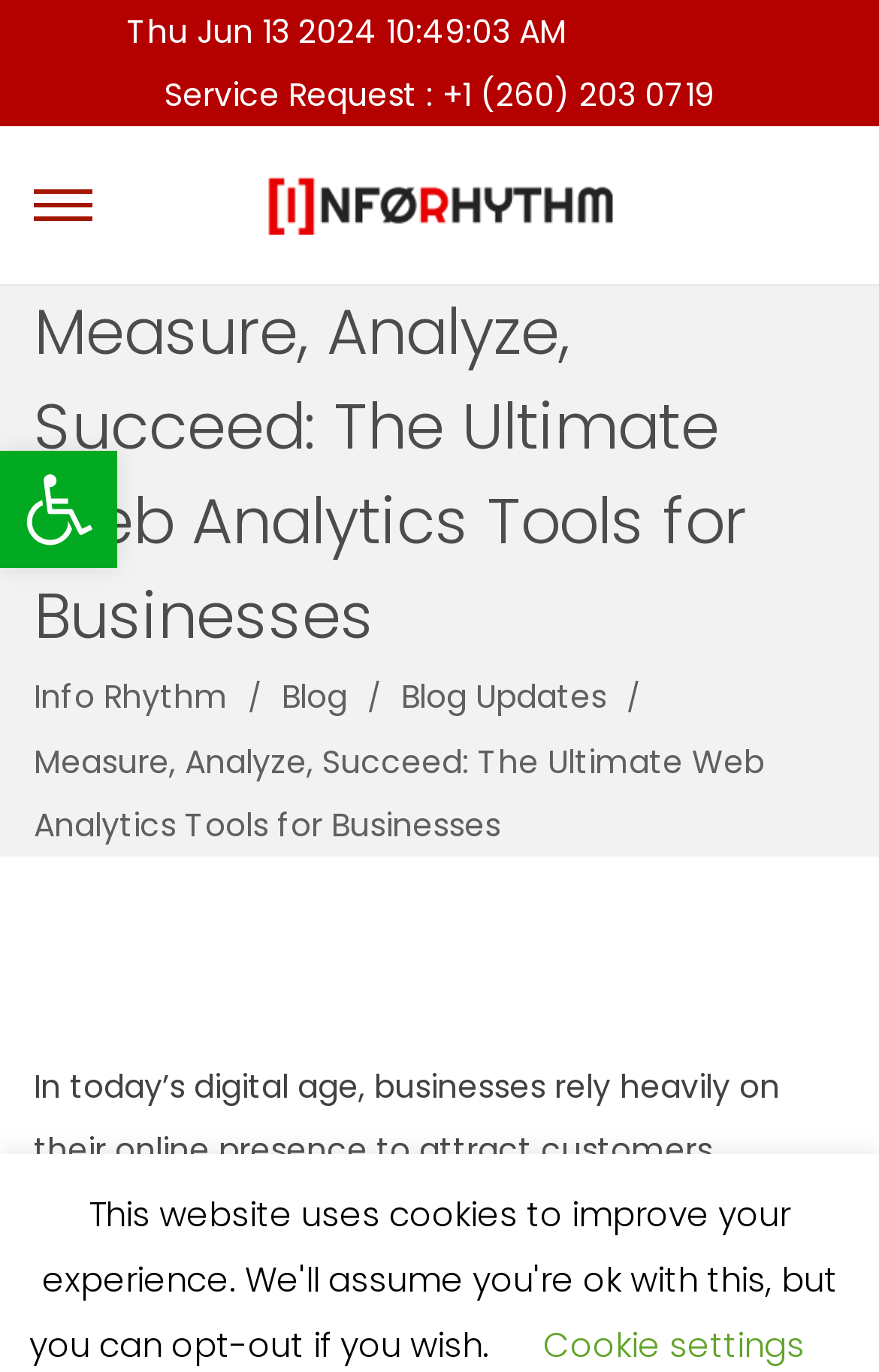Find the coordinates for the bounding box of the element with this description: "Back to top".

None